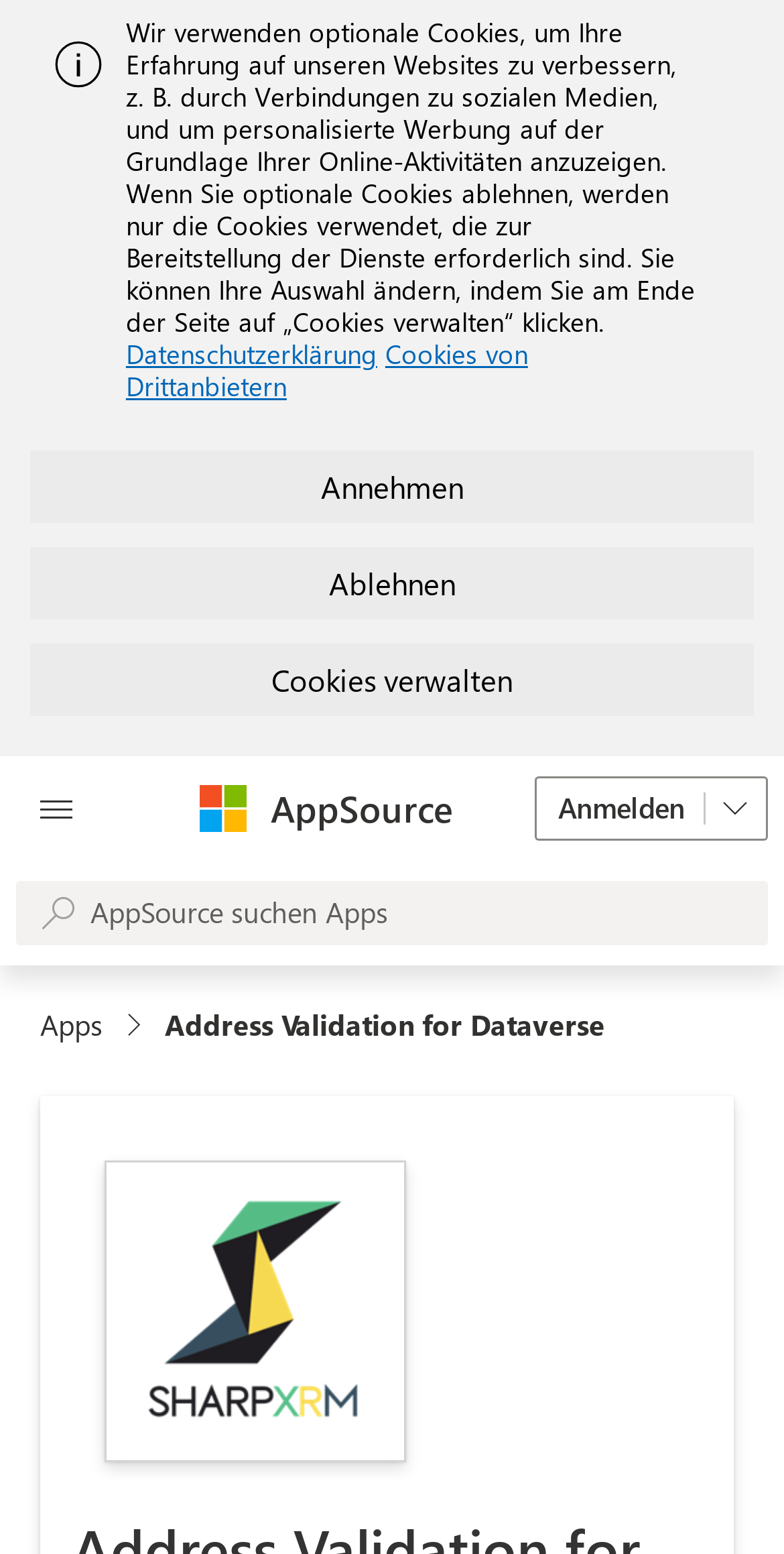Kindly determine the bounding box coordinates for the area that needs to be clicked to execute this instruction: "View Address Validation for Dataverse details".

[0.156, 0.758, 0.495, 0.929]